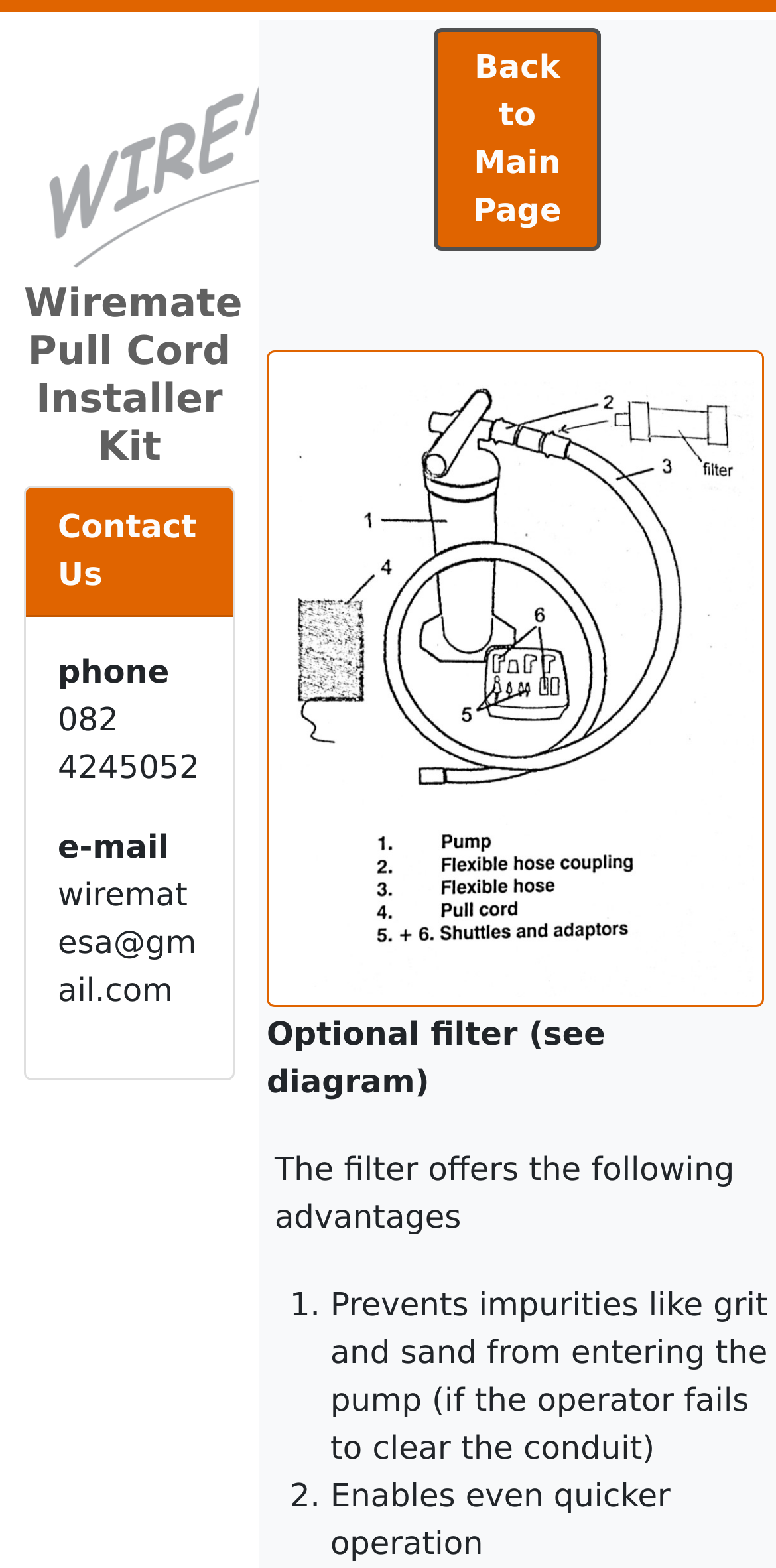Where can I find more information?
Give a one-word or short phrase answer based on the image.

Back to Main Page